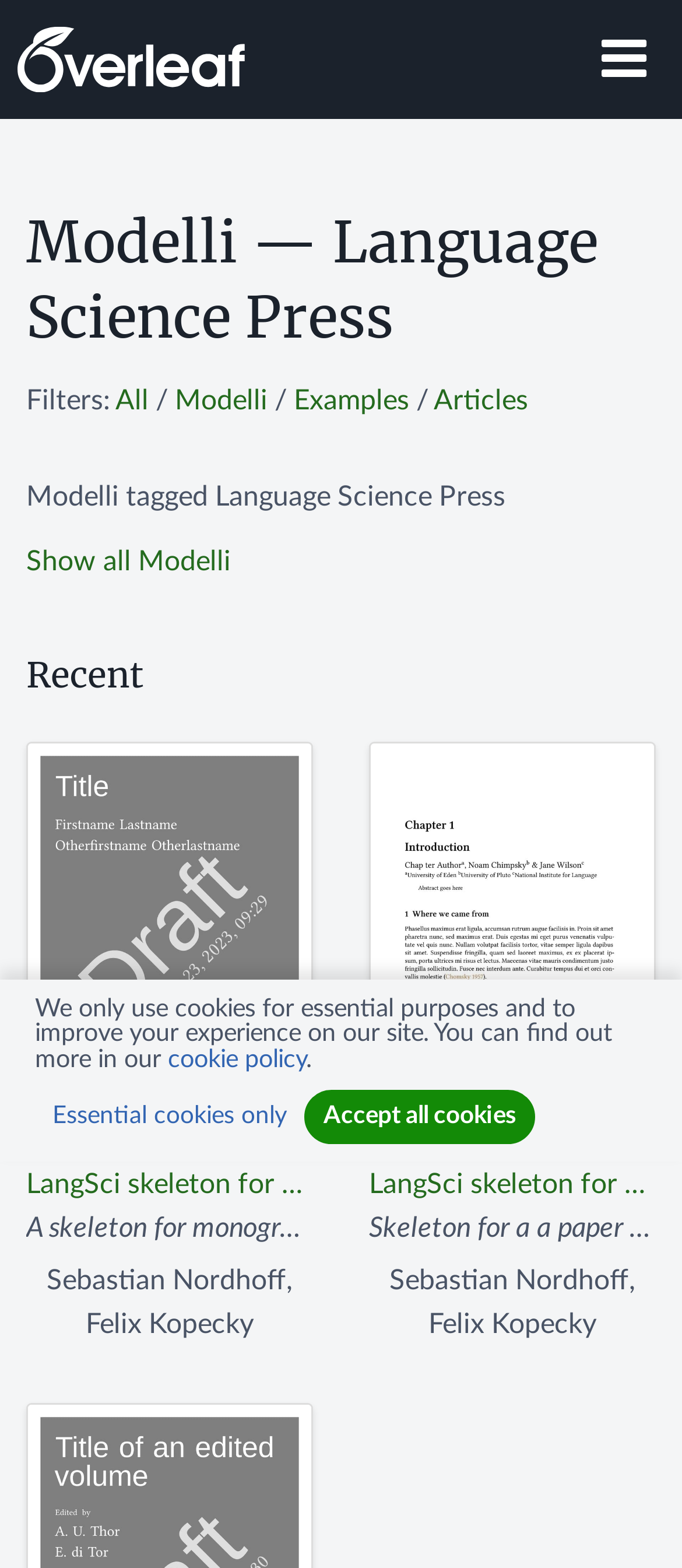Determine the bounding box coordinates of the clickable element to achieve the following action: 'Show all templates'. Provide the coordinates as four float values between 0 and 1, formatted as [left, top, right, bottom].

[0.038, 0.35, 0.338, 0.367]